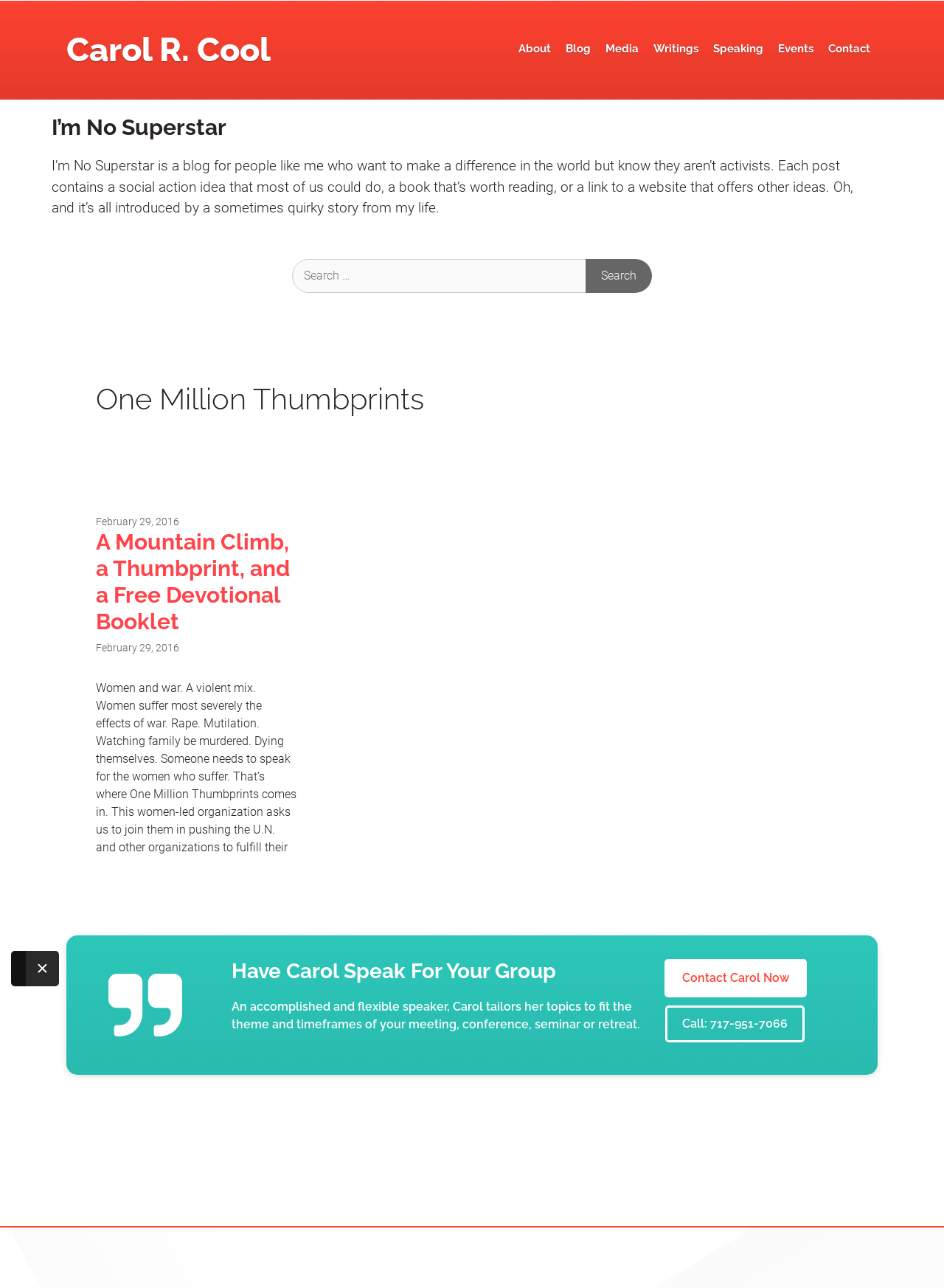Identify the bounding box coordinates for the UI element mentioned here: "parent_node: Search for: value="Search"". Provide the coordinates as four float values between 0 and 1, i.e., [left, top, right, bottom].

[0.62, 0.201, 0.691, 0.227]